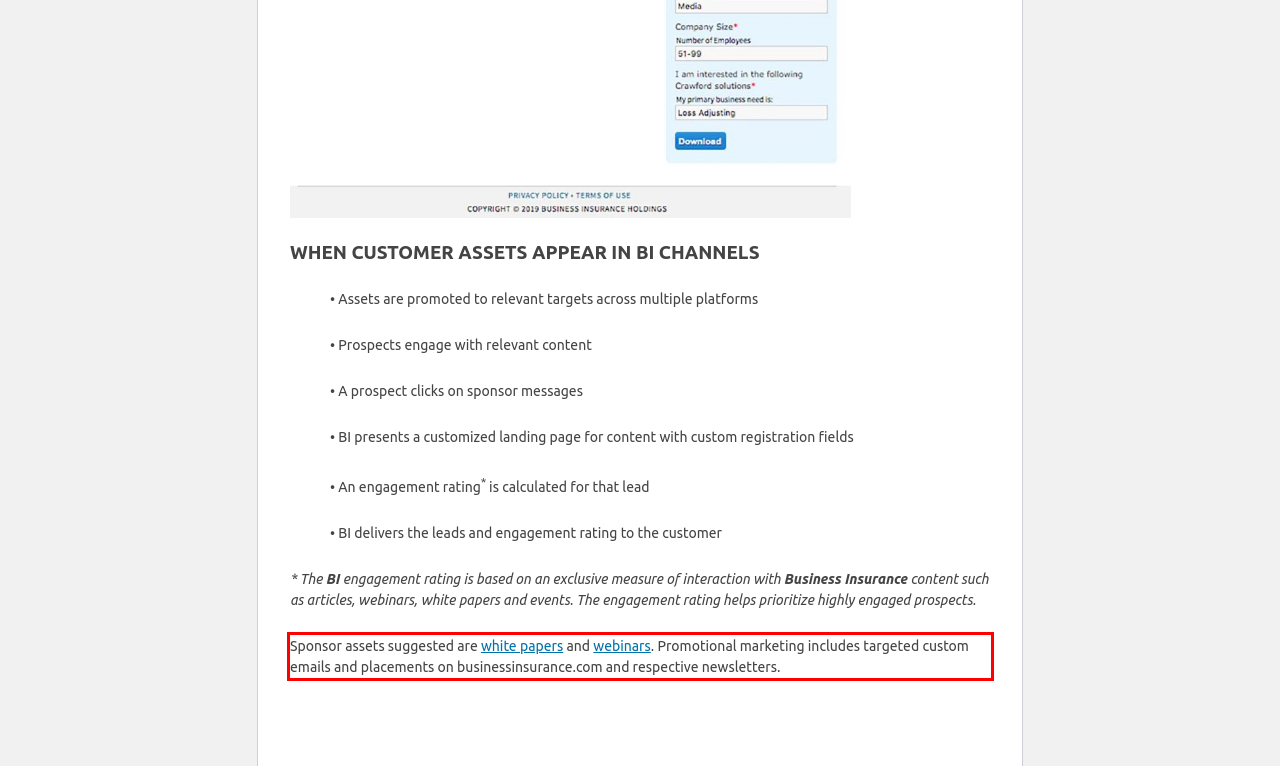Using the provided webpage screenshot, recognize the text content in the area marked by the red bounding box.

Sponsor assets suggested are white papers and webinars. Promotional marketing includes targeted custom emails and placements on businessinsurance.com and respective newsletters.